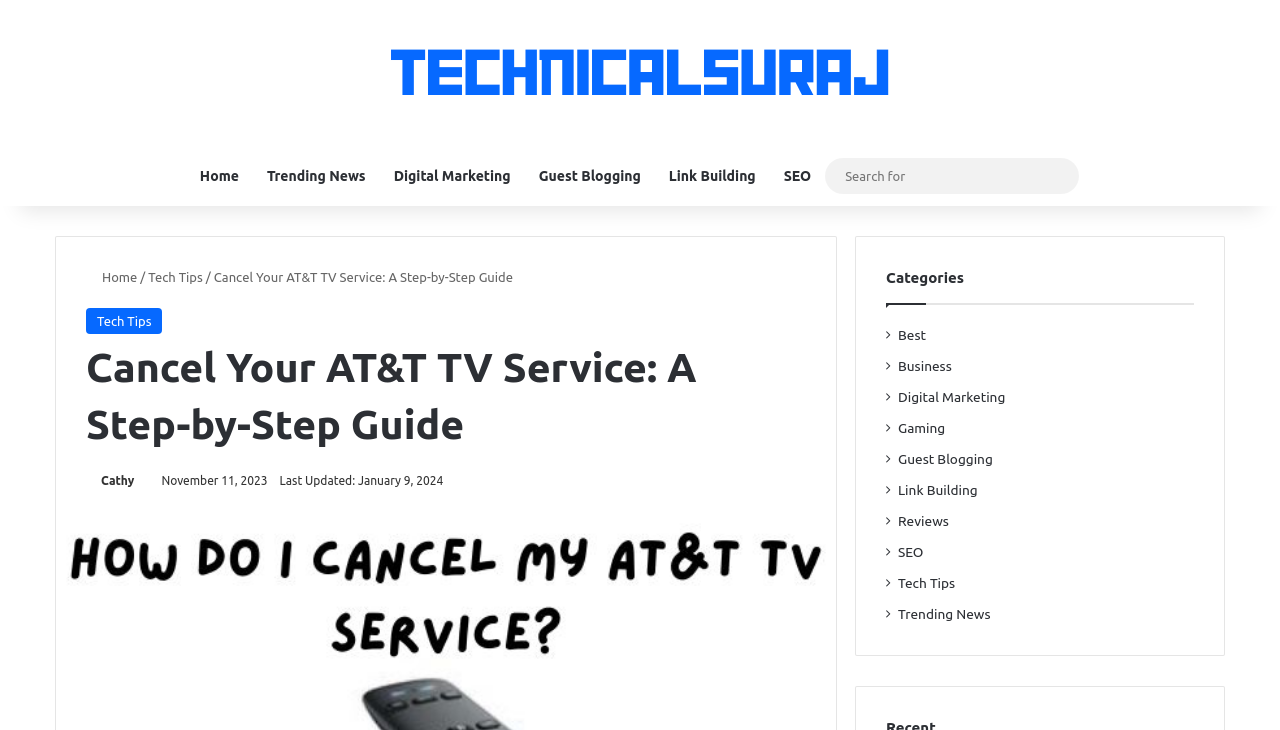Please determine the main heading text of this webpage.

Cancel Your AT&T TV Service: A Step-by-Step Guide